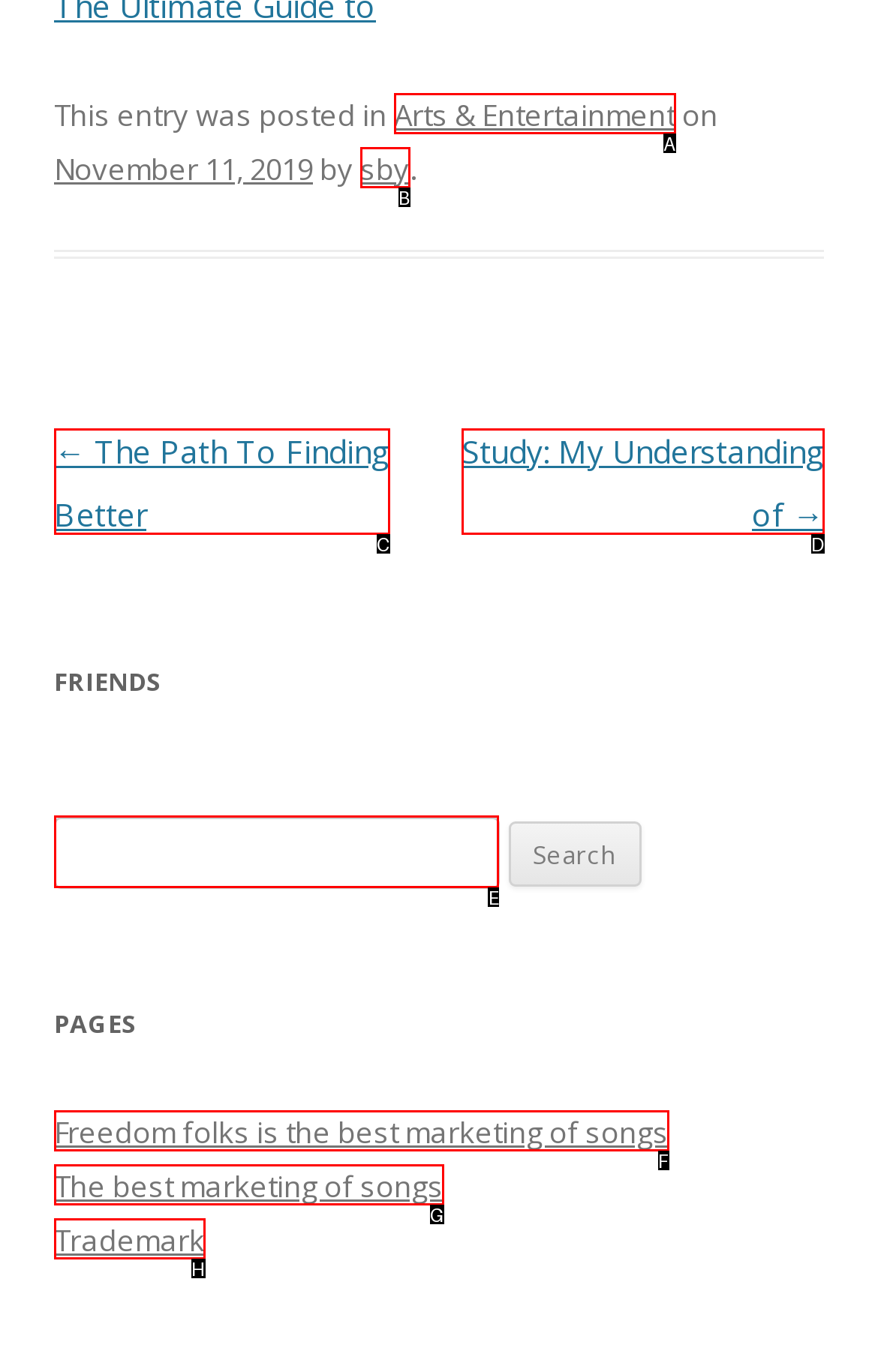Select the letter of the HTML element that best fits the description: Study: My Understanding of →
Answer with the corresponding letter from the provided choices.

D